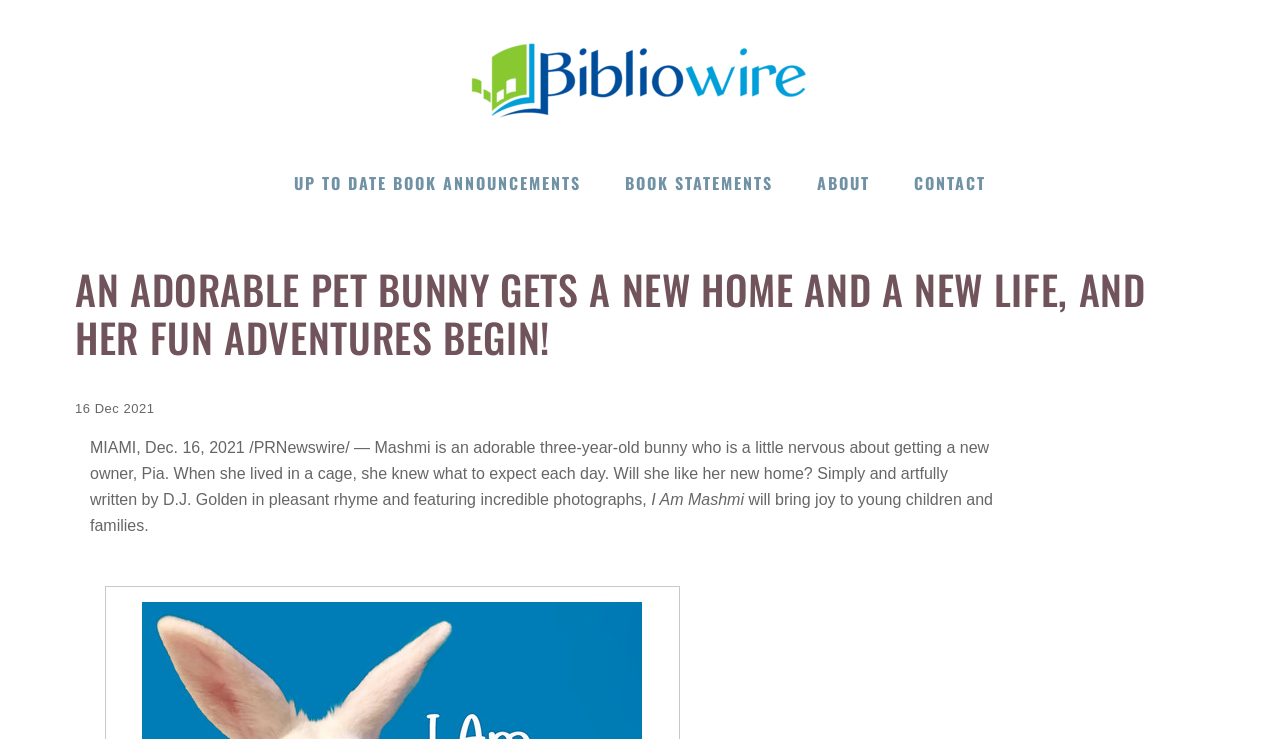What is the location mentioned in the text?
Based on the screenshot, answer the question with a single word or phrase.

MIAMI